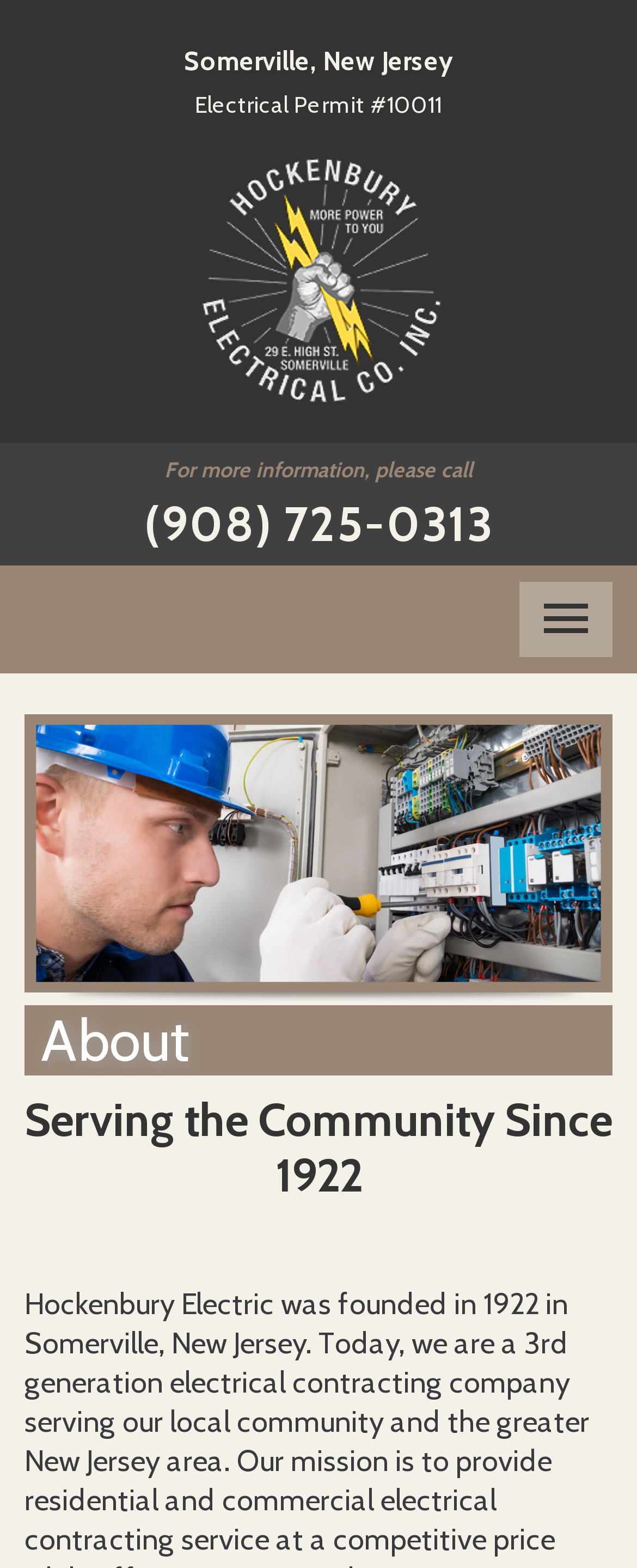Determine the bounding box for the described HTML element: "alt="HockenburyLogo"". Ensure the coordinates are four float numbers between 0 and 1 in the format [left, top, right, bottom].

[0.308, 0.167, 0.692, 0.187]